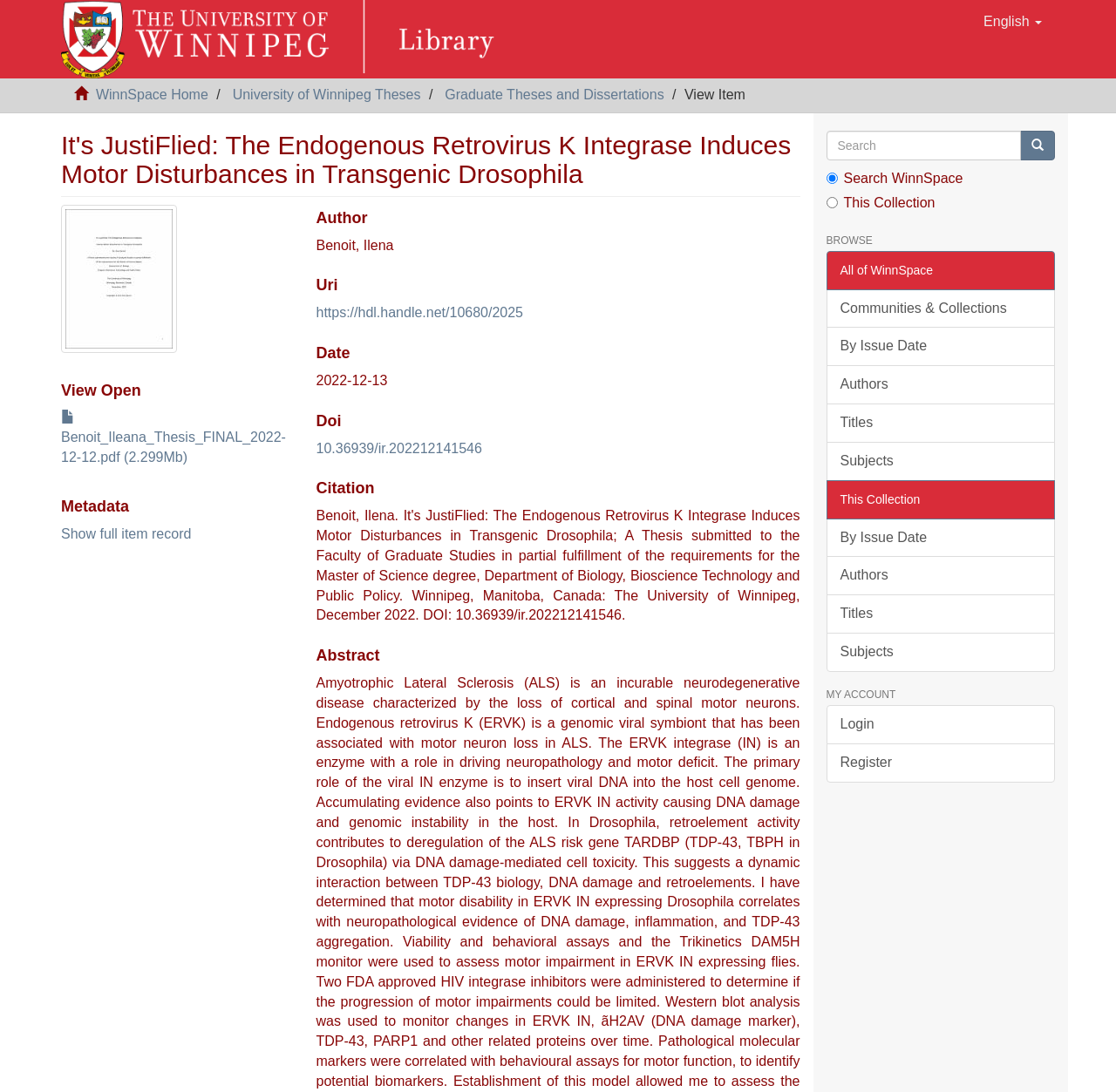Please identify the bounding box coordinates of the element on the webpage that should be clicked to follow this instruction: "Go to University of Winnipeg Theses". The bounding box coordinates should be given as four float numbers between 0 and 1, formatted as [left, top, right, bottom].

[0.208, 0.08, 0.377, 0.093]